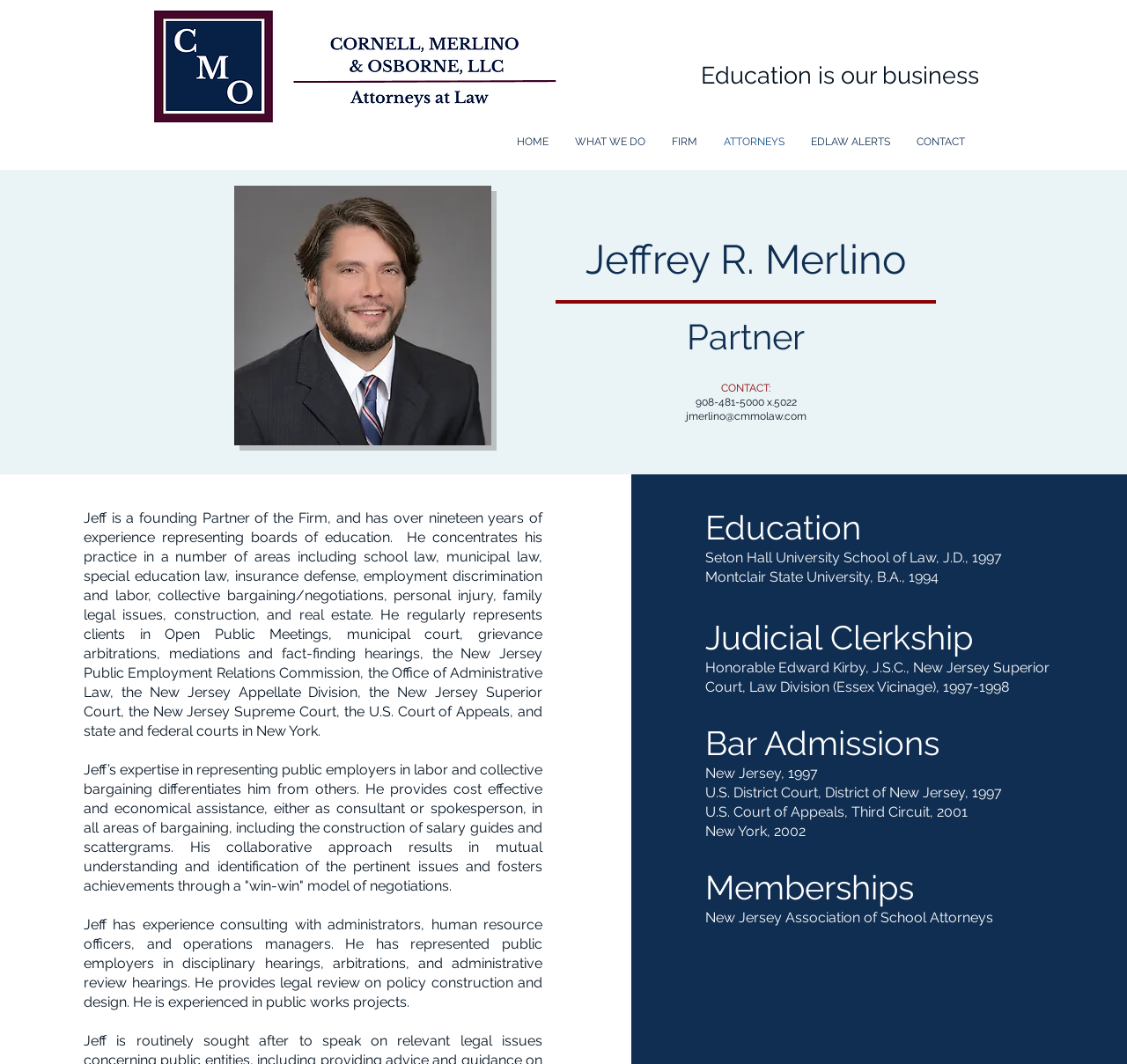What is the name of the law firm Jeffrey R. Merlino works for?
Relying on the image, give a concise answer in one word or a brief phrase.

Cornell, Merlino, McKeever & Osborne